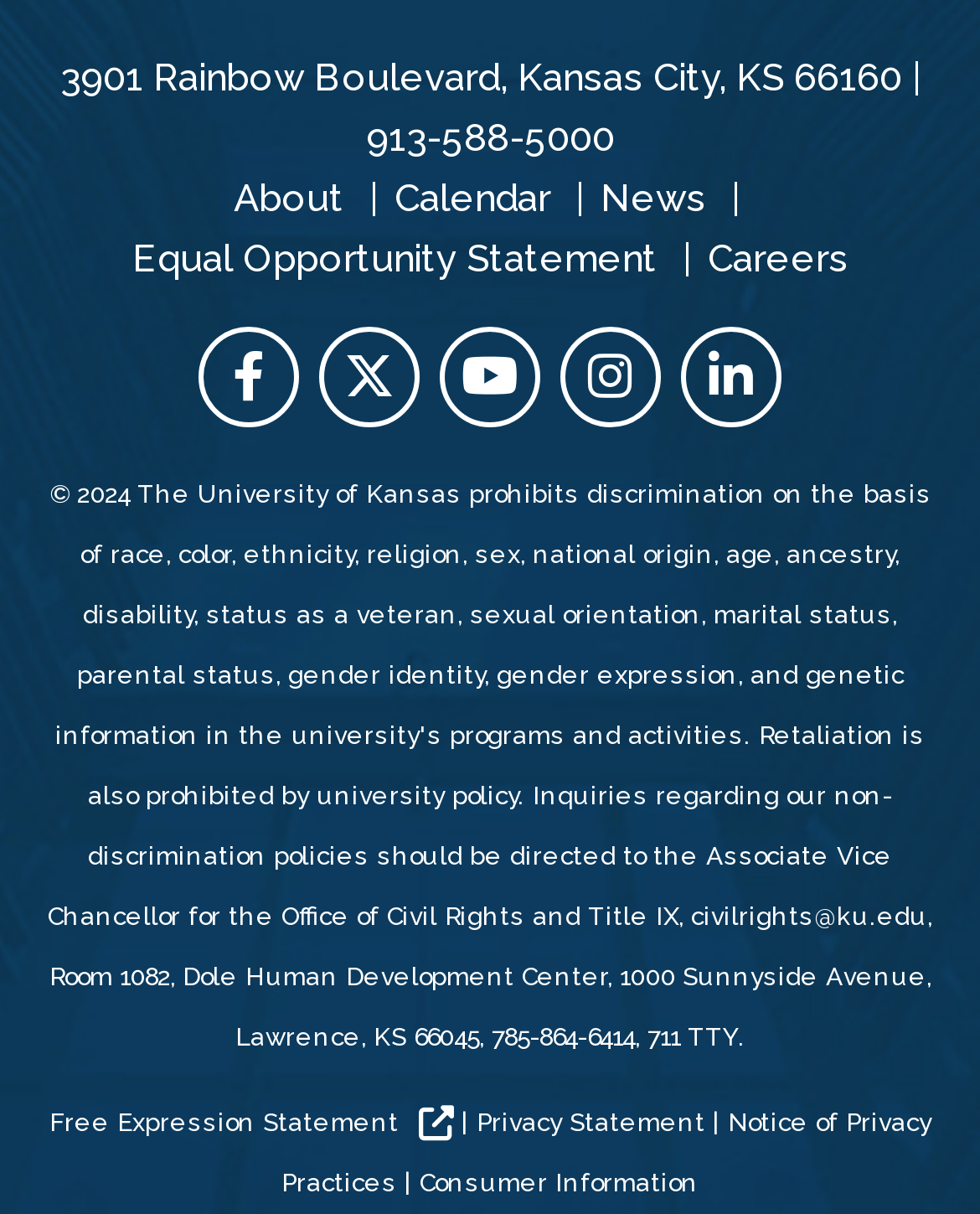Based on the image, give a detailed response to the question: What is the phone number for the location?

I found the phone number by looking at the link element with the bounding box coordinates [0.373, 0.095, 0.627, 0.133], which contains the text '913-588-5000'.